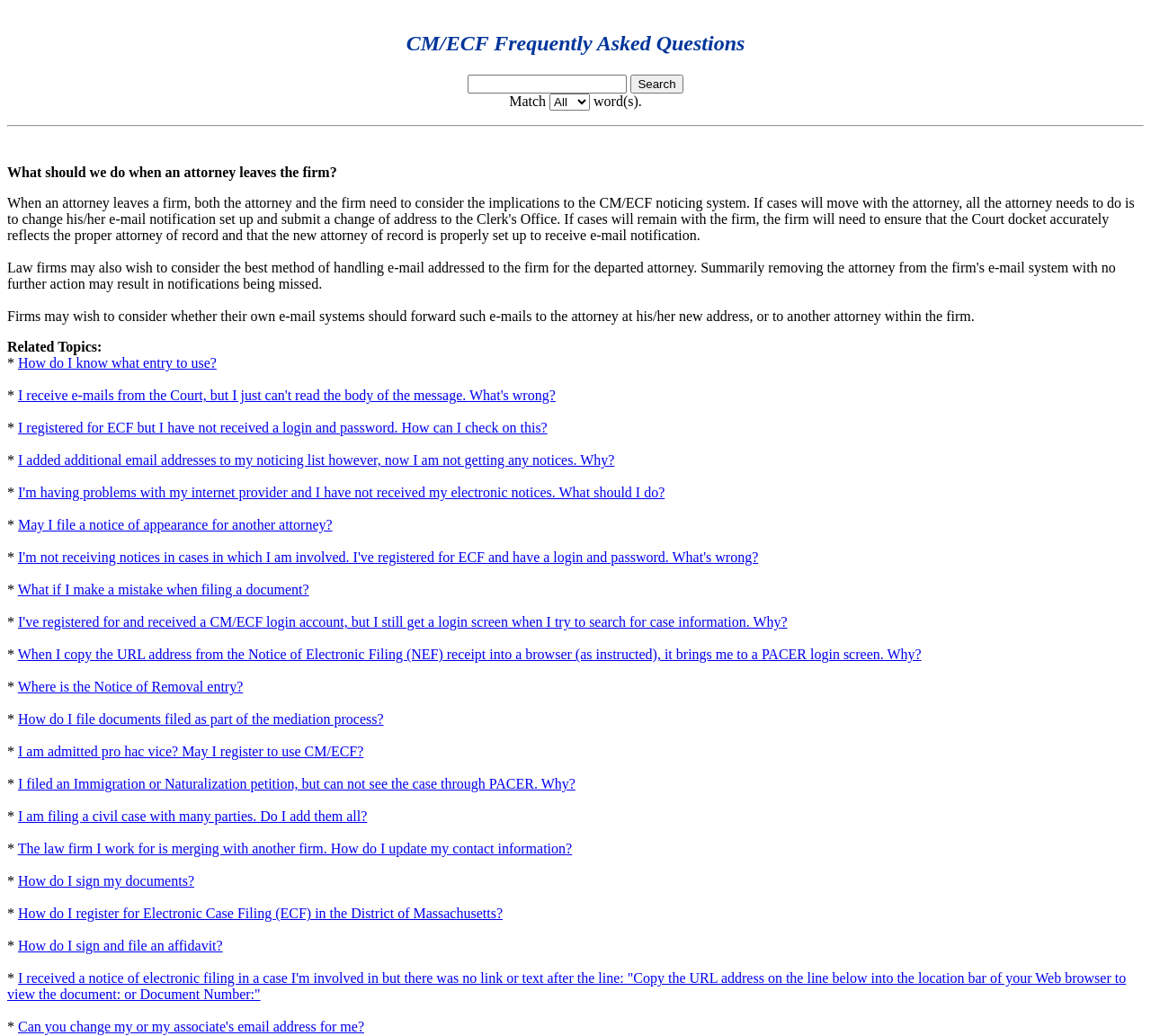Locate the UI element described as follows: "parent_node: Match name="search" value="Search"". Return the bounding box coordinates as four float numbers between 0 and 1 in the order [left, top, right, bottom].

[0.548, 0.072, 0.593, 0.091]